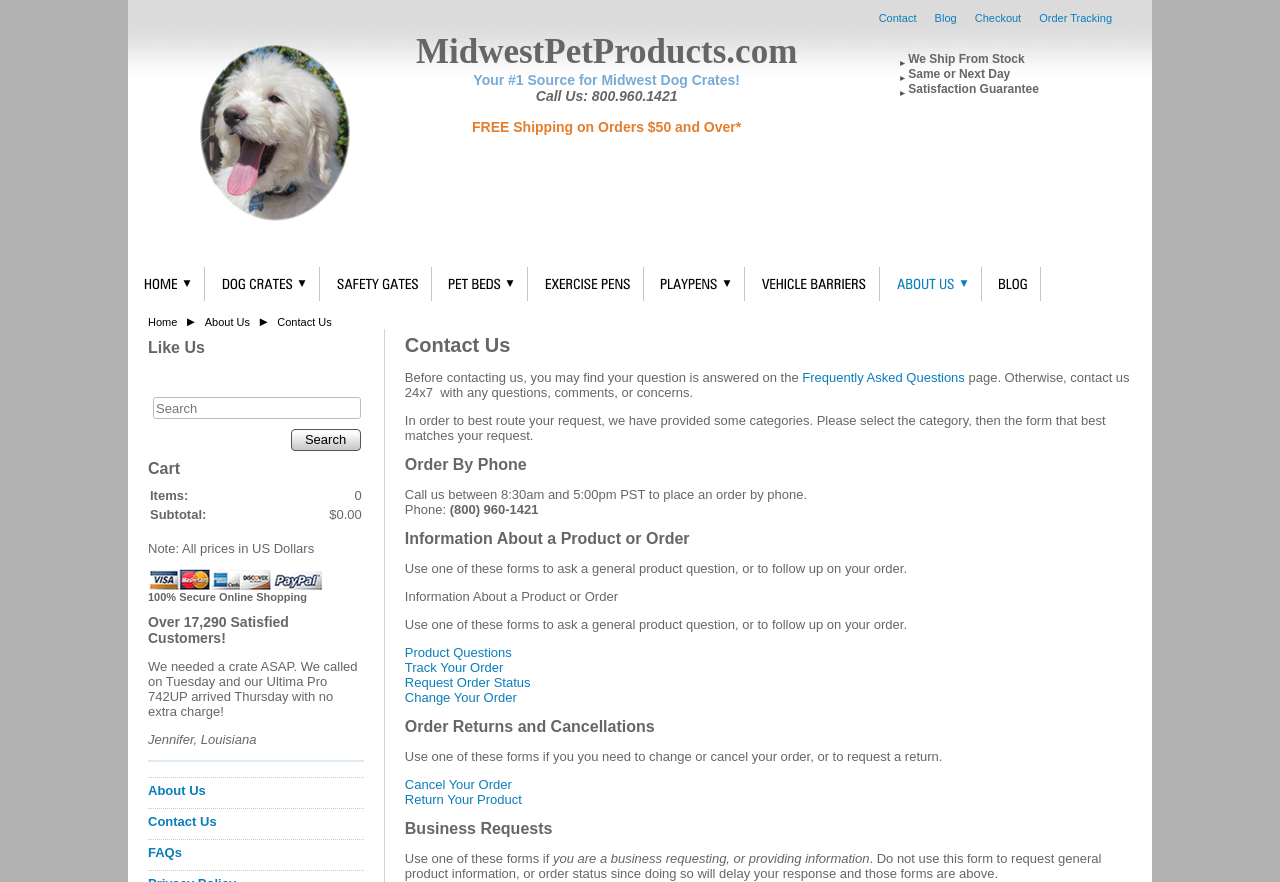Find the bounding box coordinates of the element to click in order to complete the given instruction: "Click on the 'Blog' link."

[0.77, 0.302, 0.813, 0.341]